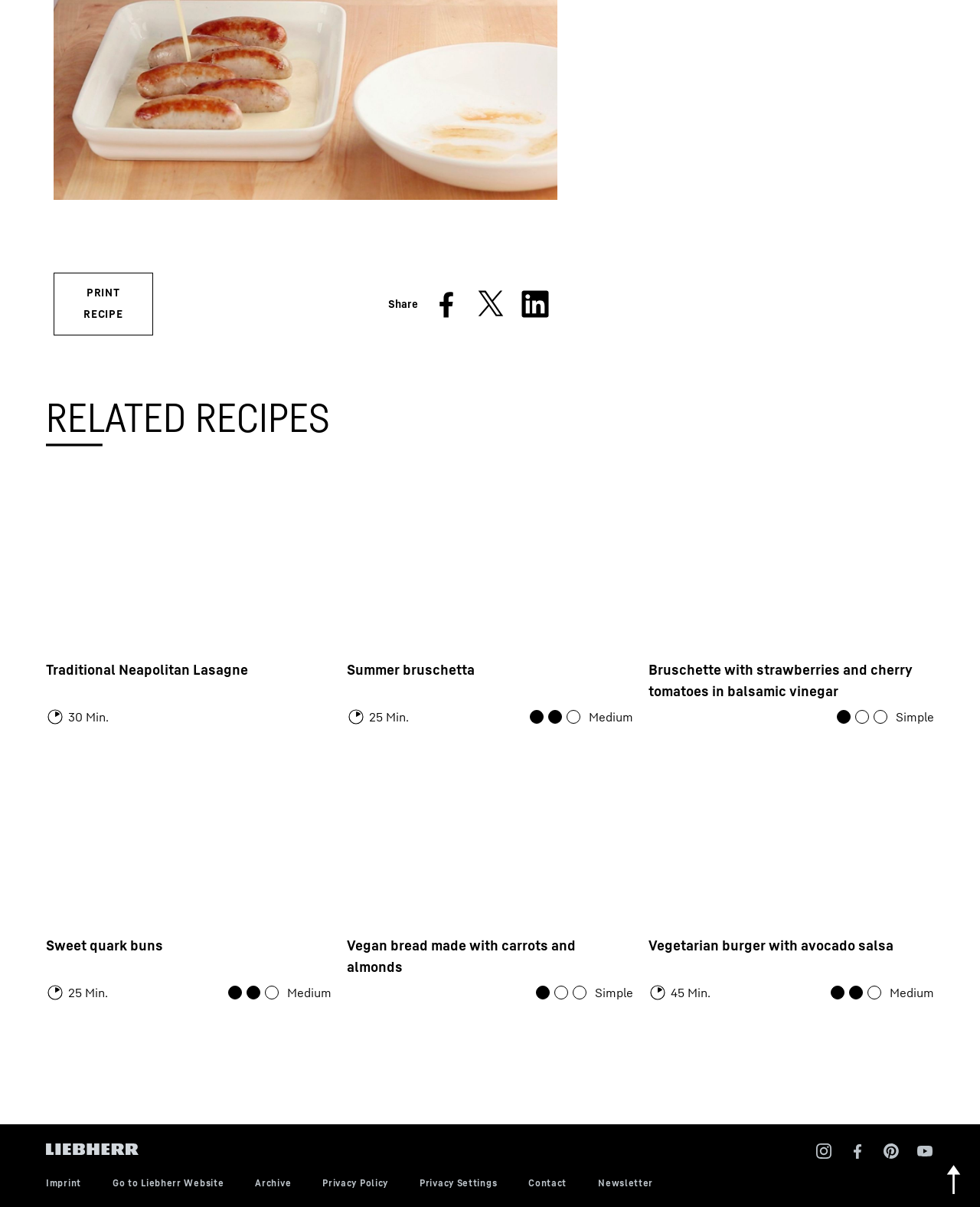Answer this question in one word or a short phrase: What is the purpose of the 'Imprint' link?

Providing publication information